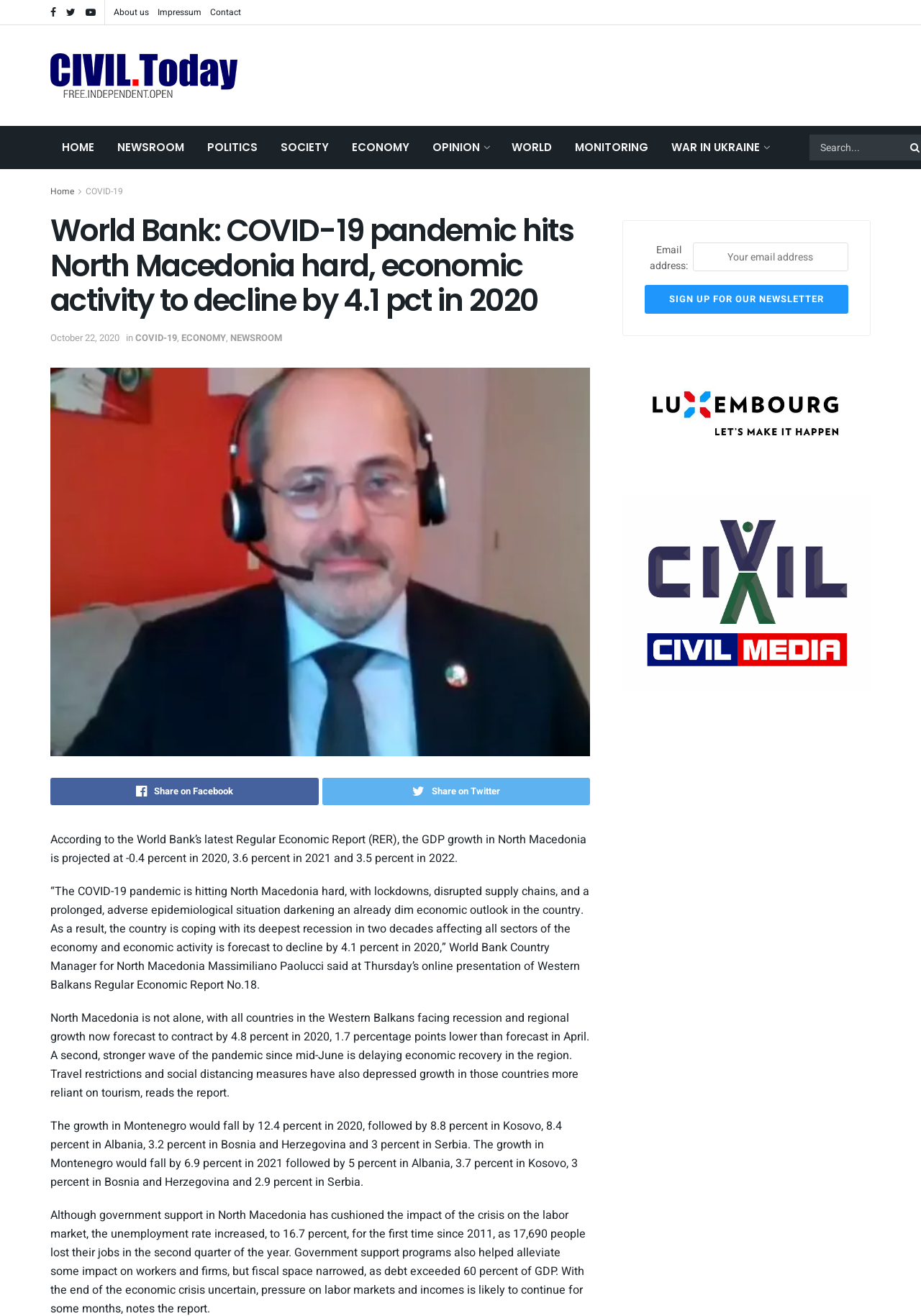Using a single word or phrase, answer the following question: 
What is the topic of the news article?

COVID-19 pandemic